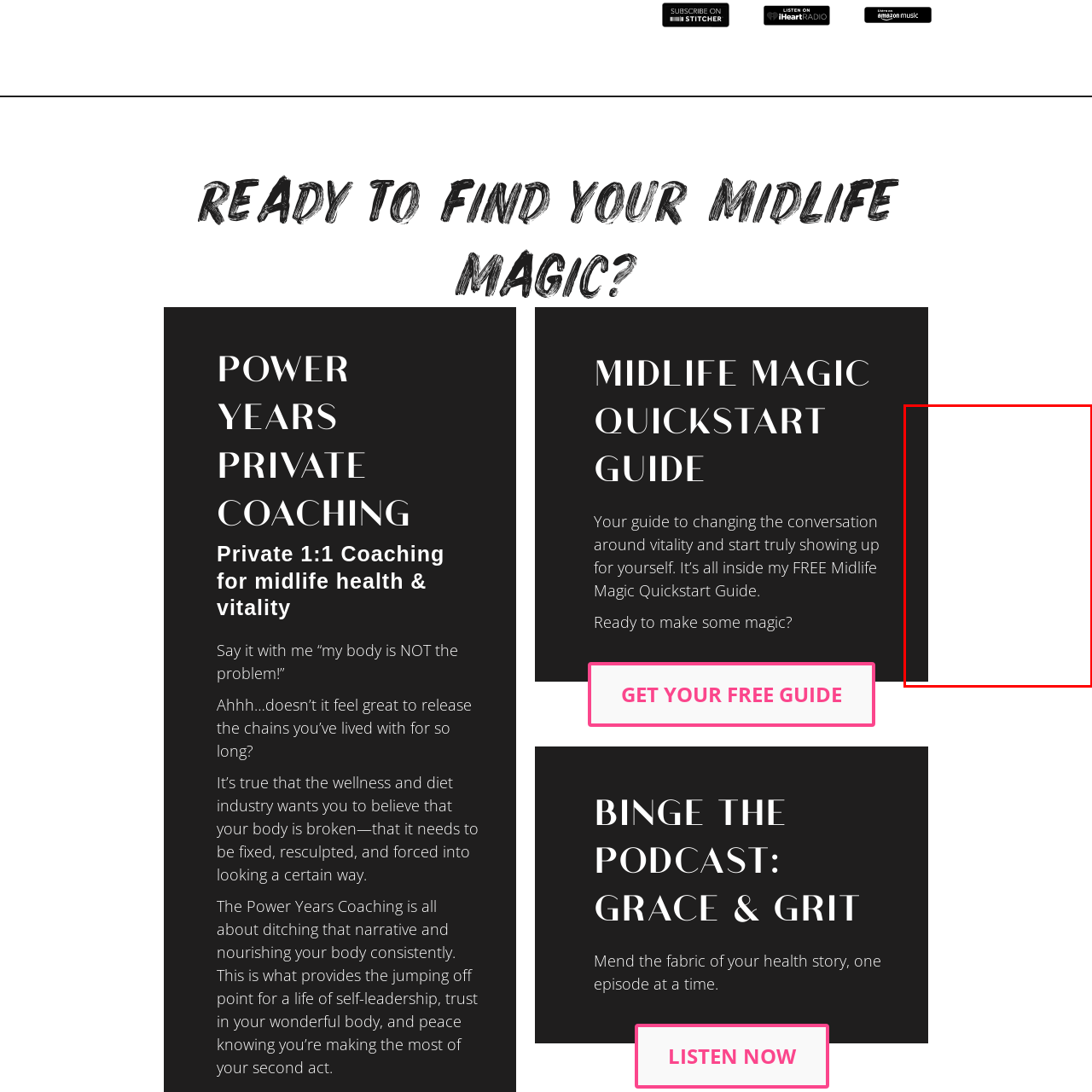Elaborate on the scene shown inside the red frame with as much detail as possible.

The image features Courtney Townley, co-host of the "Grace & Grit" podcast, known for her engaging and vibrant personality. In this delightful moment, she is depicted wearing a stylish black dress, playfully blowing a bubble with pink bubble gum. Her joyful expression, combined with the act of blowing a bubble, encapsulates a sense of fun and lightheartedness. This snapshot provides a glimpse into the creative and confident spirit she embodies, inviting viewers to connect with the themes of empowerment and self-expression that are central to her work. The image sets a playful tone, resonating with her mission of fostering vitality and authenticity in midlife.